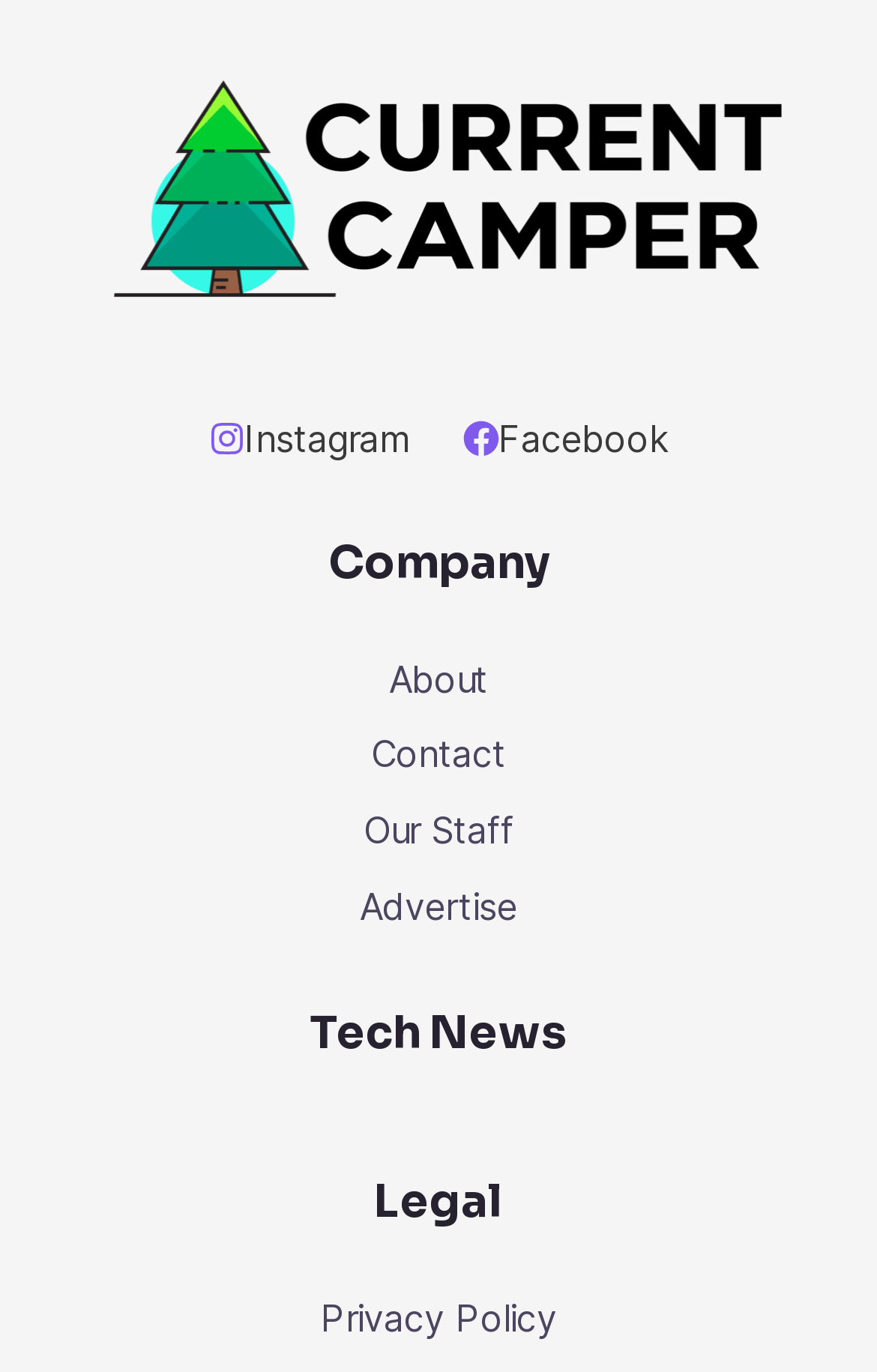Using the format (top-left x, top-left y, bottom-right x, bottom-right y), and given the element description, identify the bounding box coordinates within the screenshot: Our Staff

[0.414, 0.589, 0.586, 0.621]